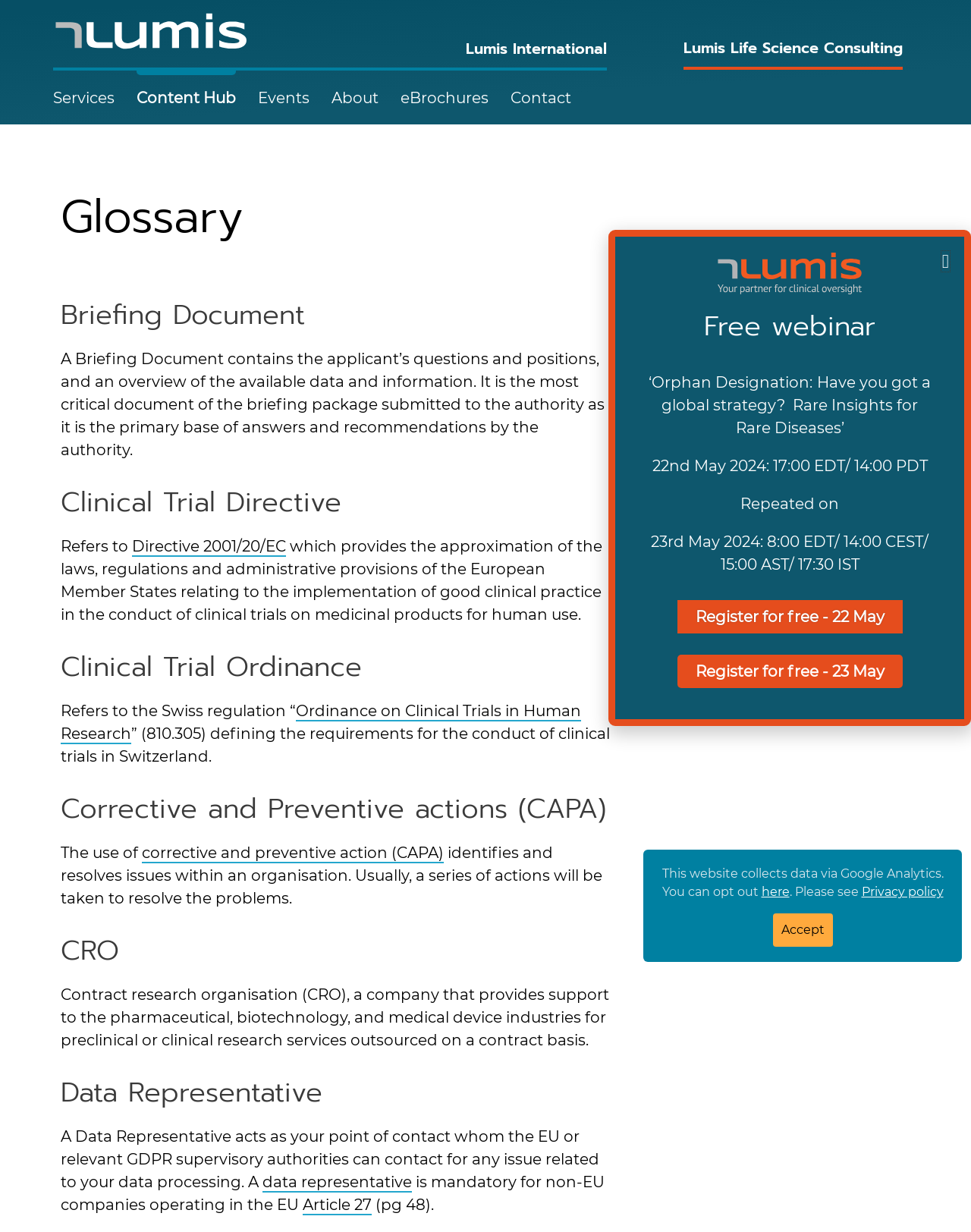Kindly determine the bounding box coordinates for the area that needs to be clicked to execute this instruction: "Click on the 'Contact' link".

[0.526, 0.061, 0.588, 0.101]